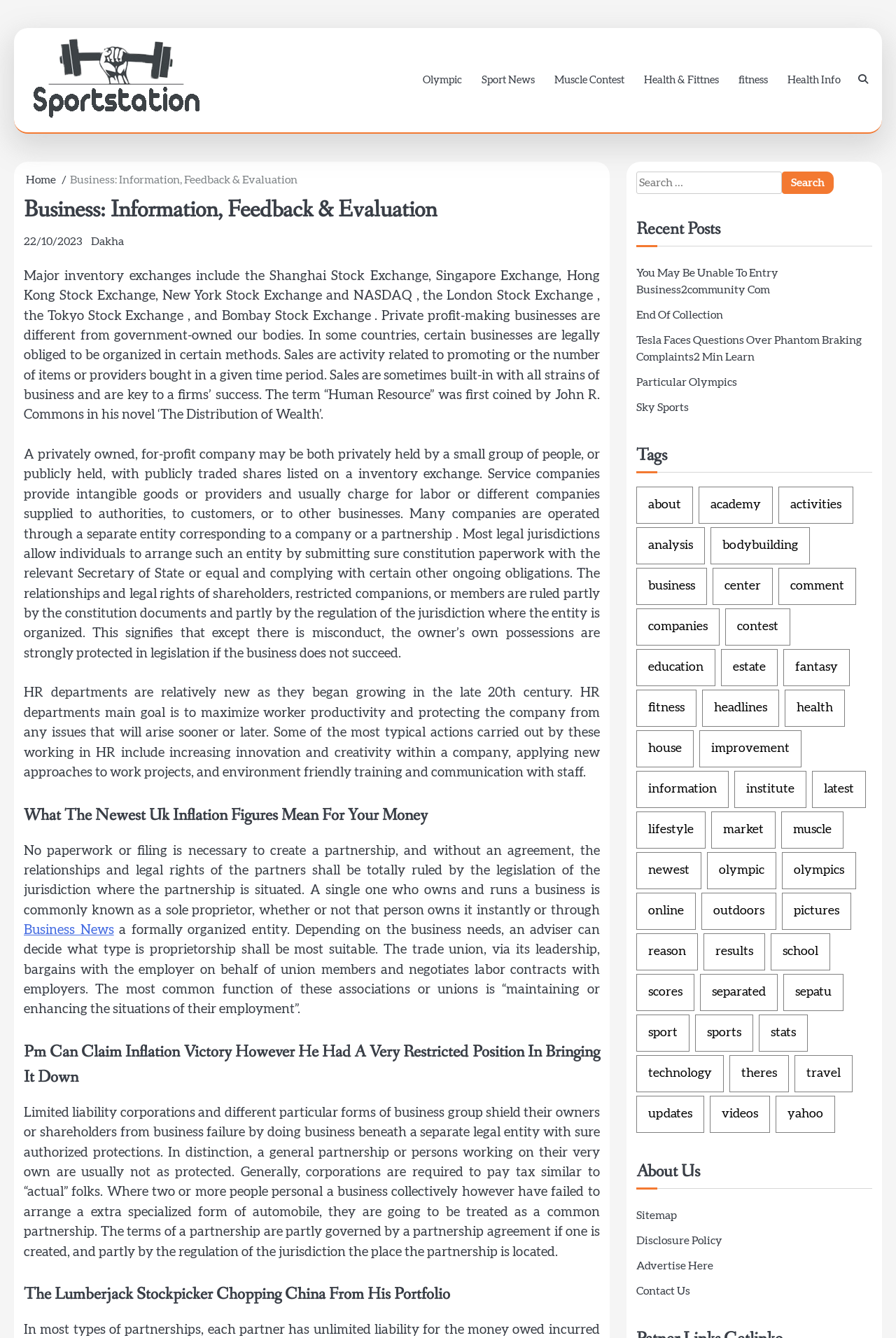Locate the bounding box coordinates of the element that should be clicked to fulfill the instruction: "Donate".

None